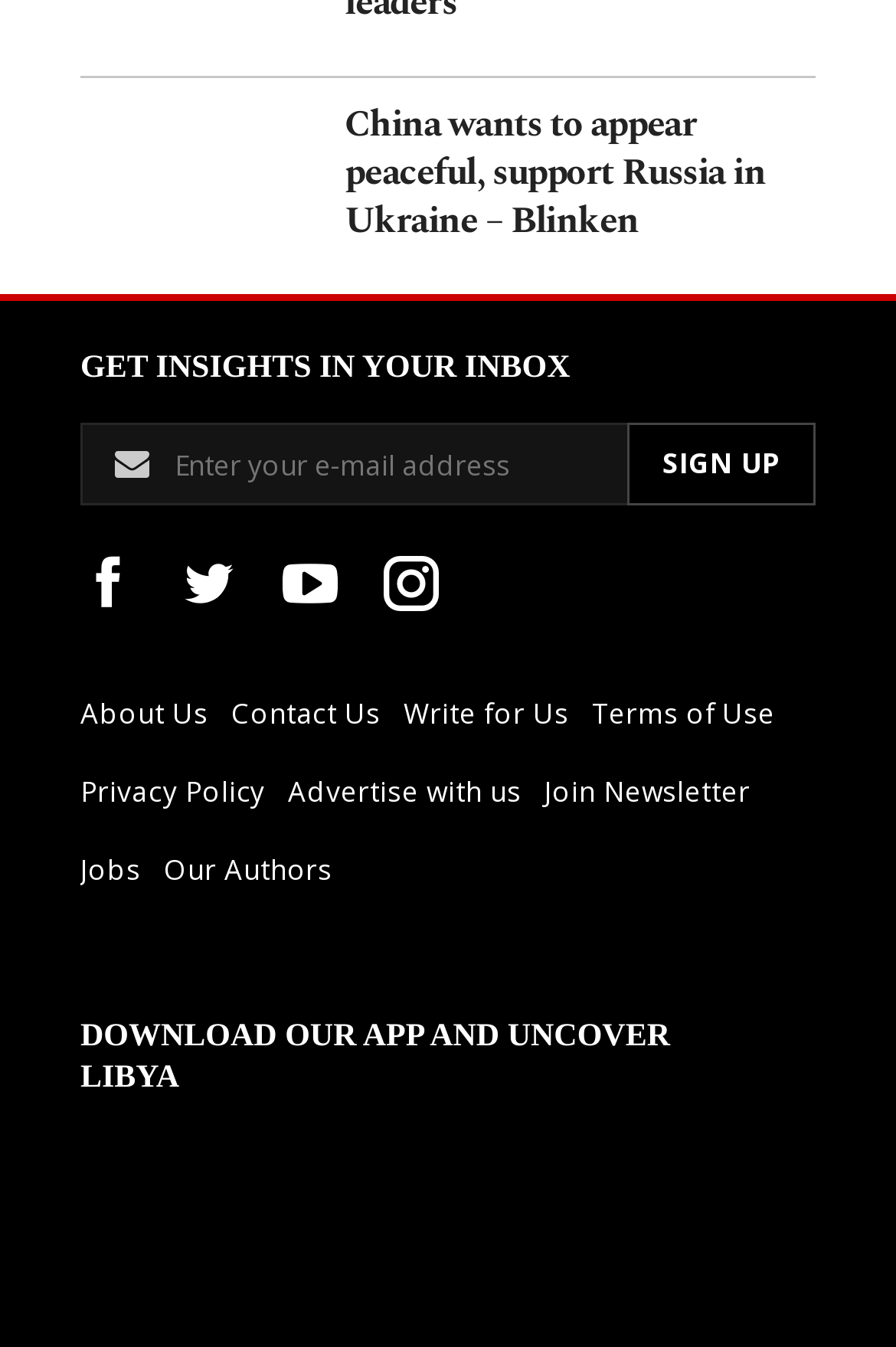Determine the bounding box coordinates for the area you should click to complete the following instruction: "Download the app".

[0.09, 0.758, 0.748, 0.814]